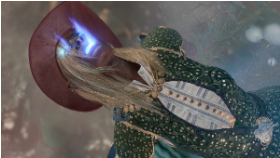Based on the image, provide a detailed response to the question:
What is emanating from the character's eyes?

The caption notes that a notable feature of the character is the glowing blue light emanating from their eyes, suggesting a mystical or powerful presence.